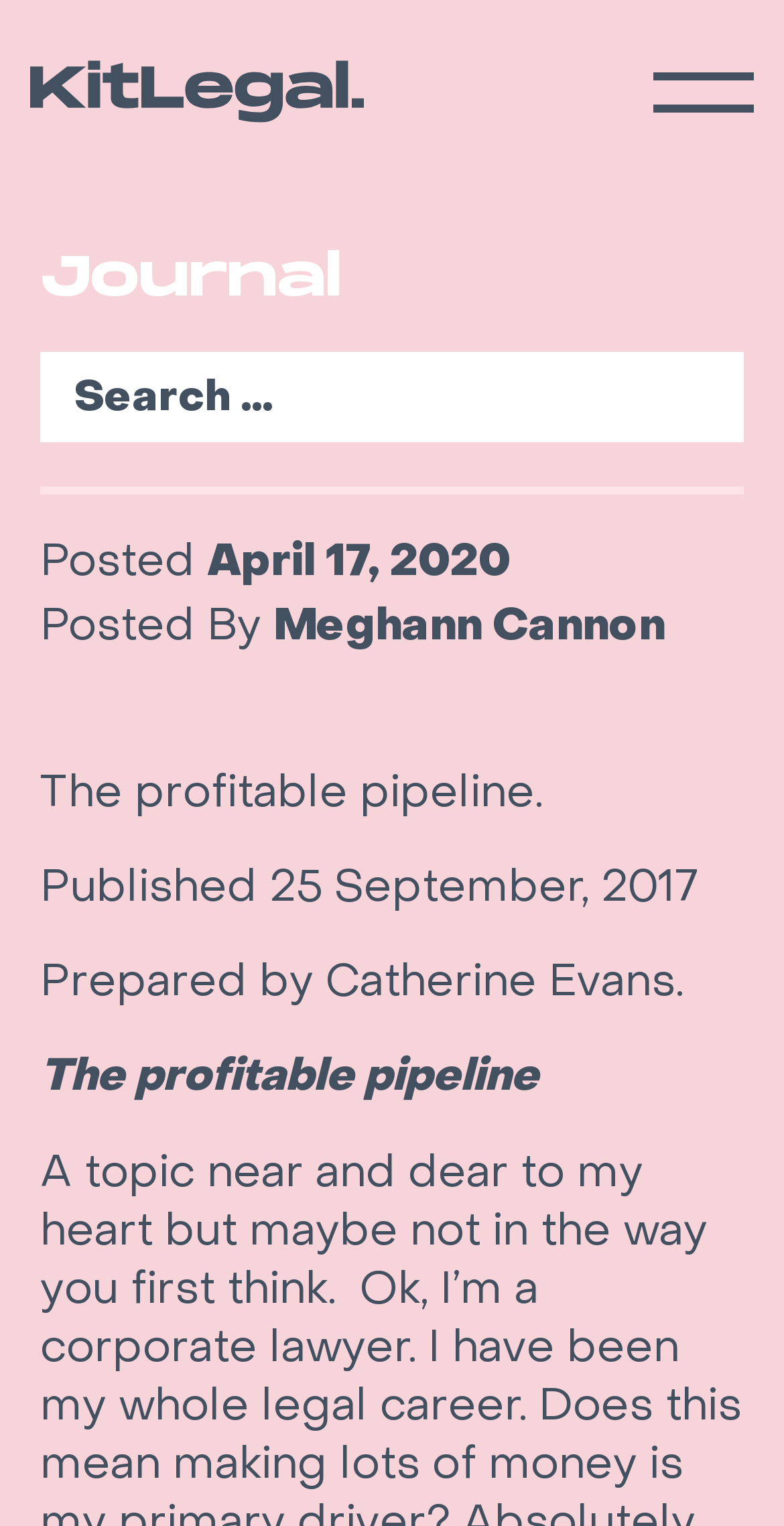Extract the bounding box coordinates for the UI element described as: "Kit Legal".

[0.038, 0.04, 0.464, 0.08]